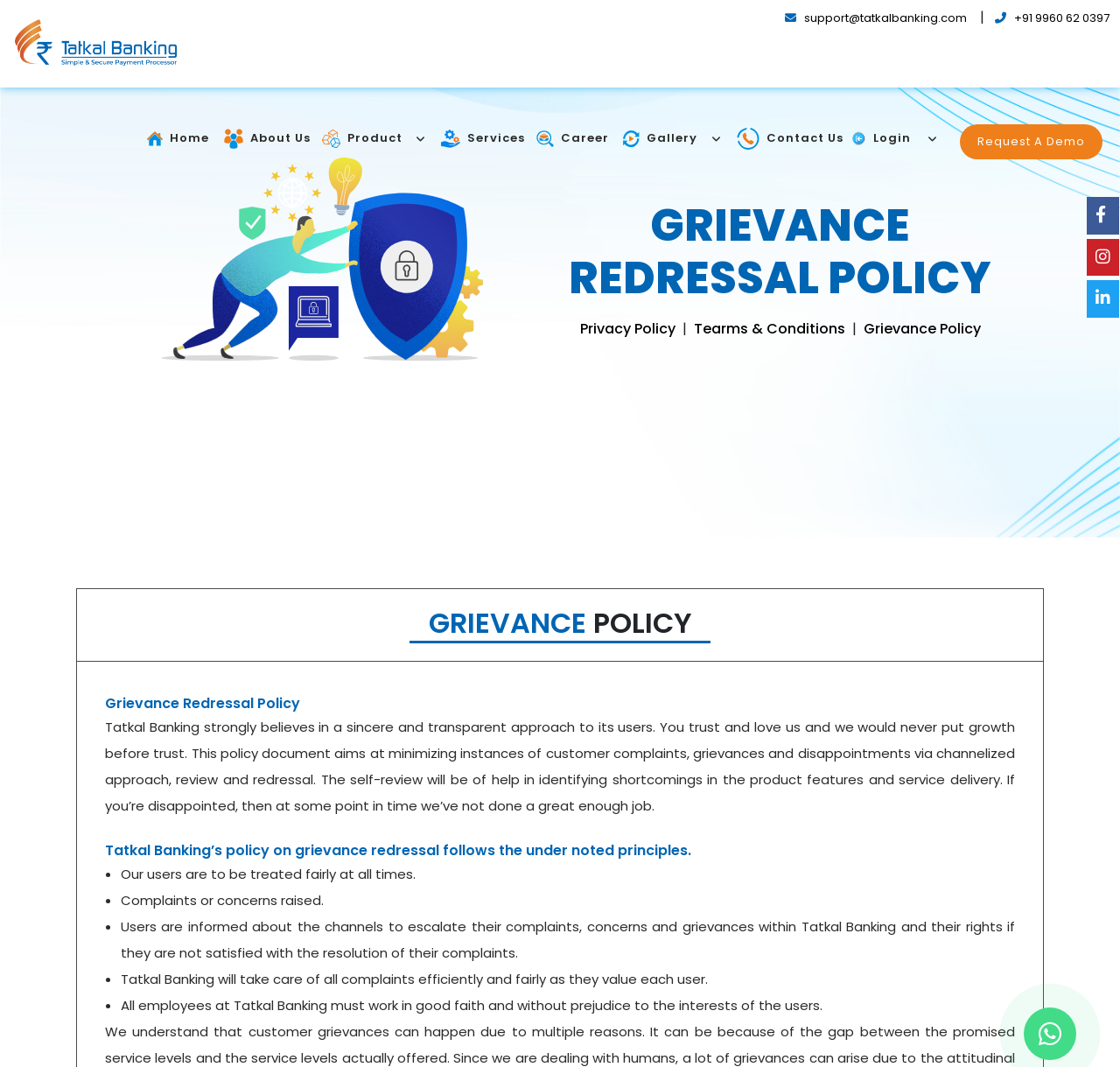Identify the bounding box coordinates necessary to click and complete the given instruction: "Login to account".

[0.76, 0.113, 0.827, 0.146]